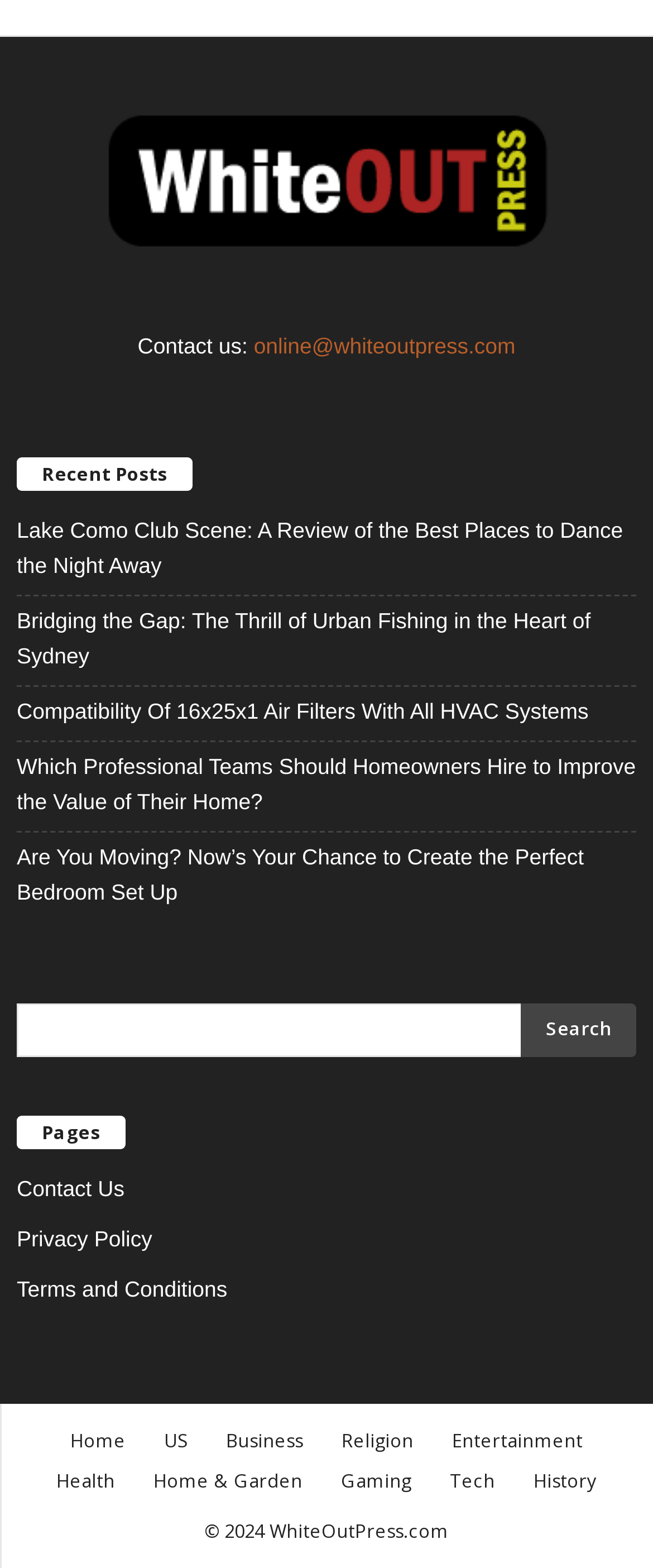Extract the bounding box coordinates for the HTML element that matches this description: "alt="Whiteout Press" title="Whiteout Press"". The coordinates should be four float numbers between 0 and 1, i.e., [left, top, right, bottom].

[0.026, 0.069, 0.974, 0.165]